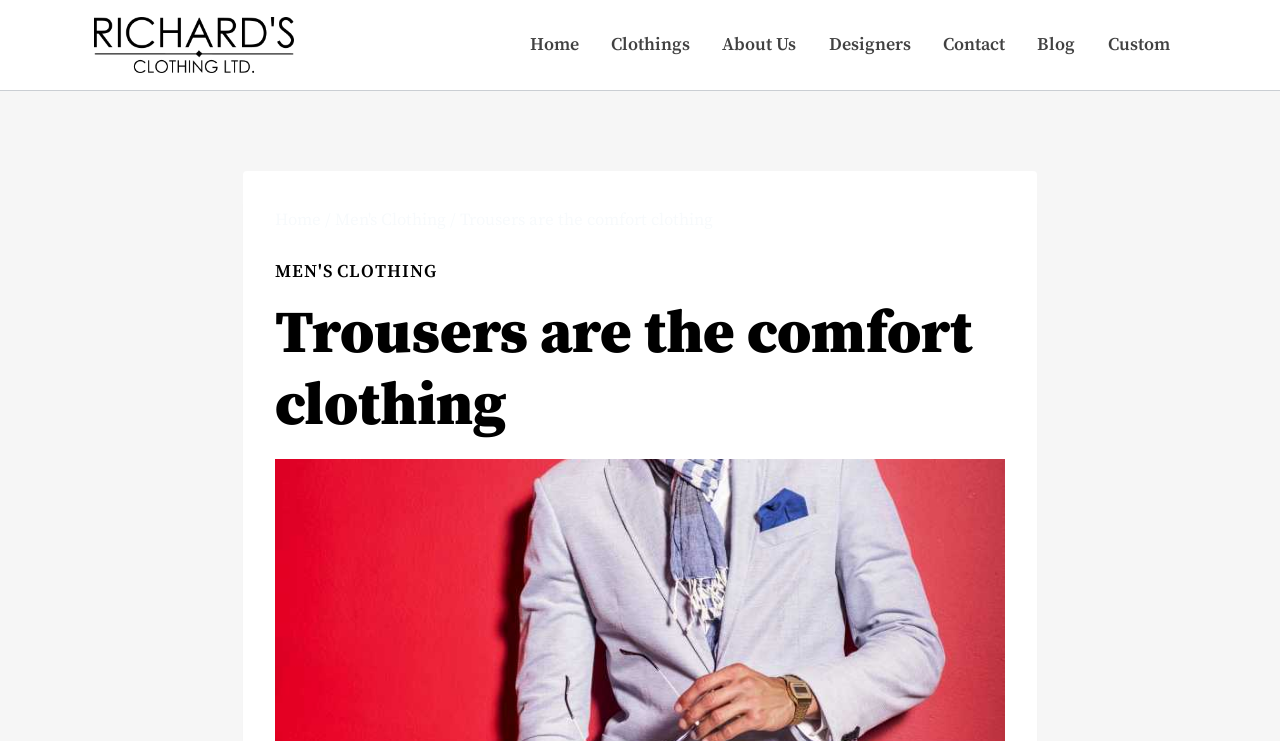Answer the following query concisely with a single word or phrase:
What type of clothing is being discussed?

Trousers